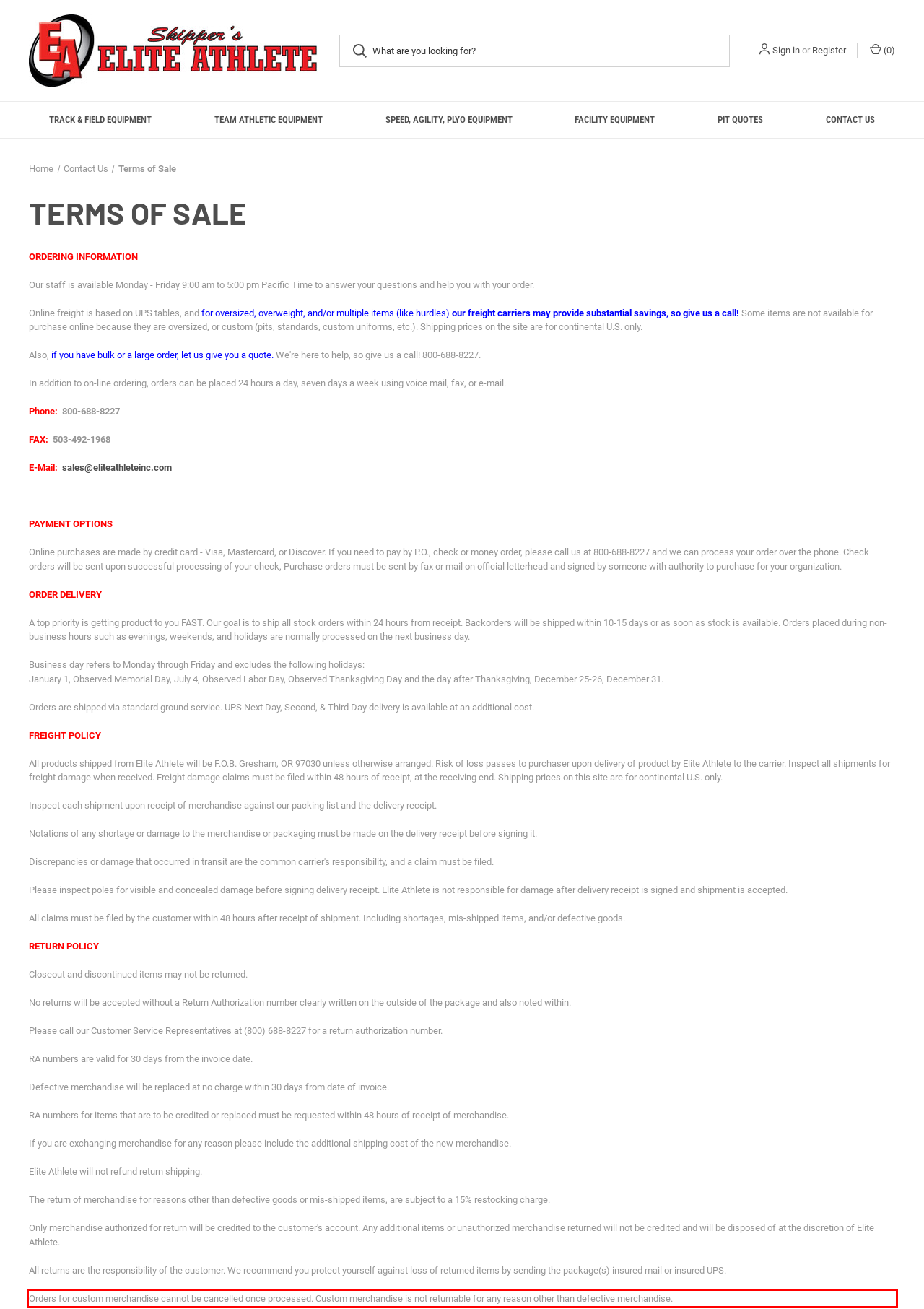Examine the screenshot of the webpage, locate the red bounding box, and perform OCR to extract the text contained within it.

Orders for custom merchandise cannot be cancelled once processed. Custom merchandise is not returnable for any reason other than defective merchandise.